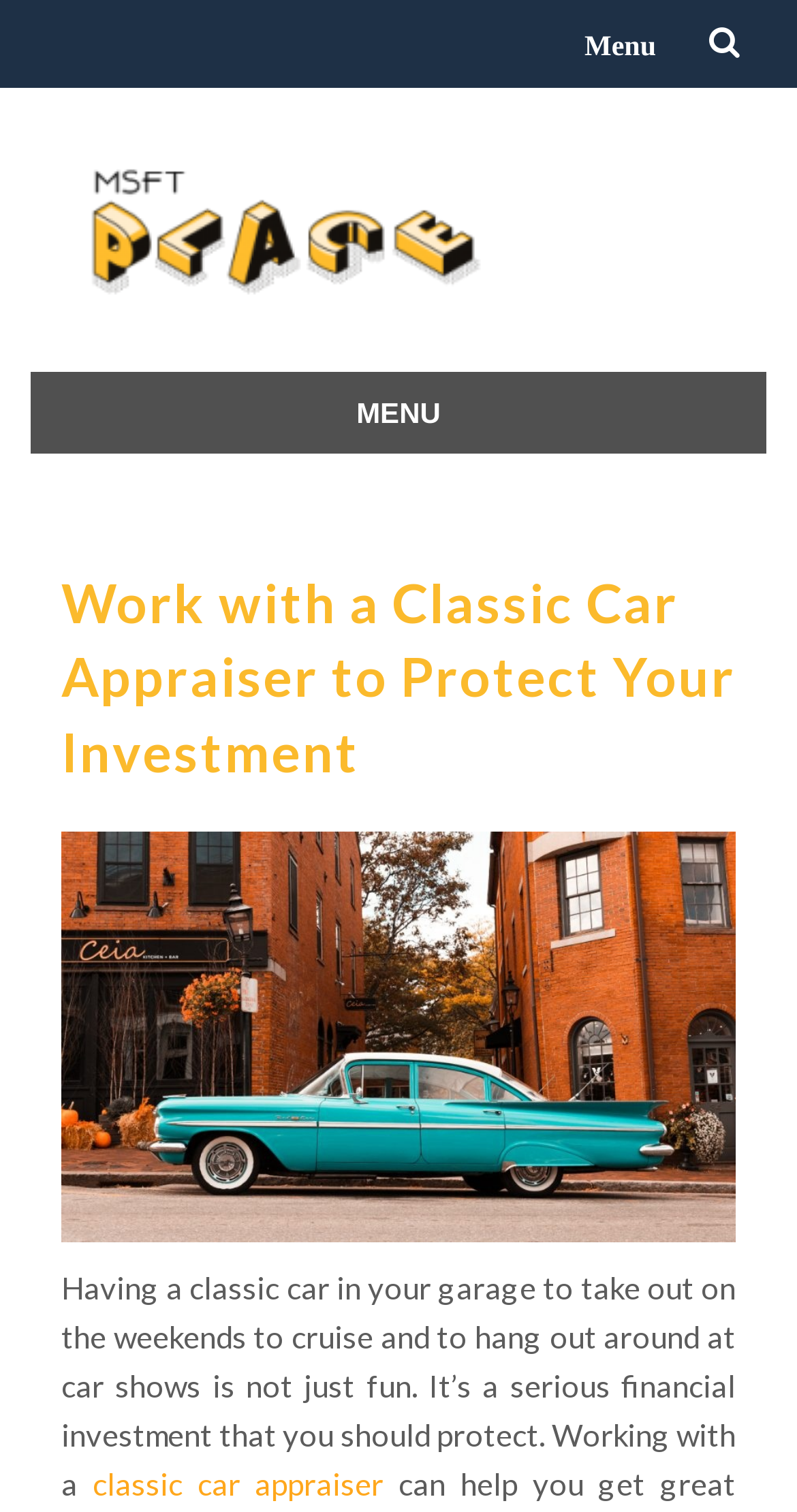Provide the bounding box coordinates in the format (top-left x, top-left y, bottom-right x, bottom-right y). All values are floating point numbers between 0 and 1. Determine the bounding box coordinate of the UI element described as: alt="Logo"

None